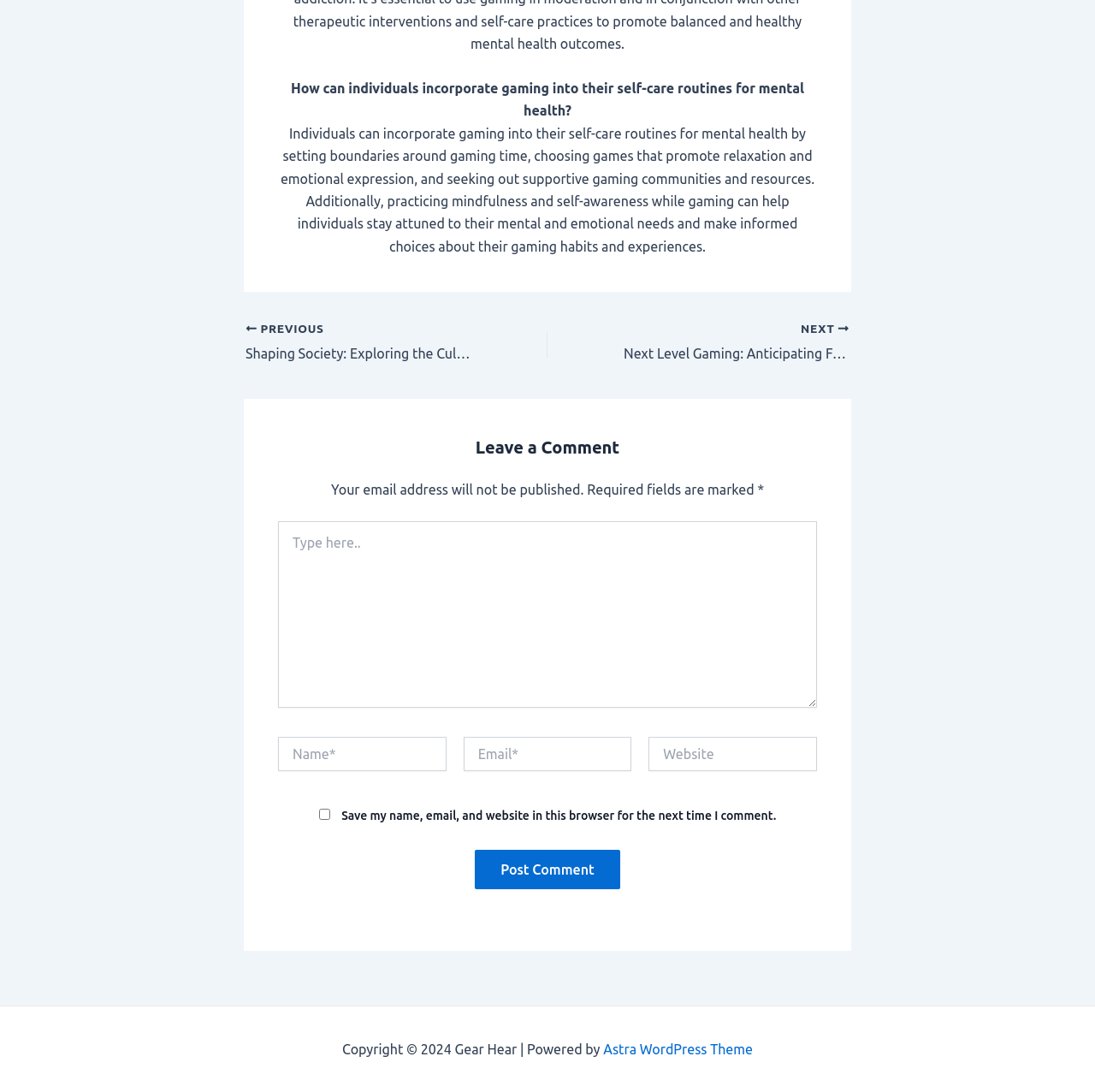Provide the bounding box coordinates of the section that needs to be clicked to accomplish the following instruction: "Click the 'NEXT' link."

[0.554, 0.294, 0.776, 0.334]